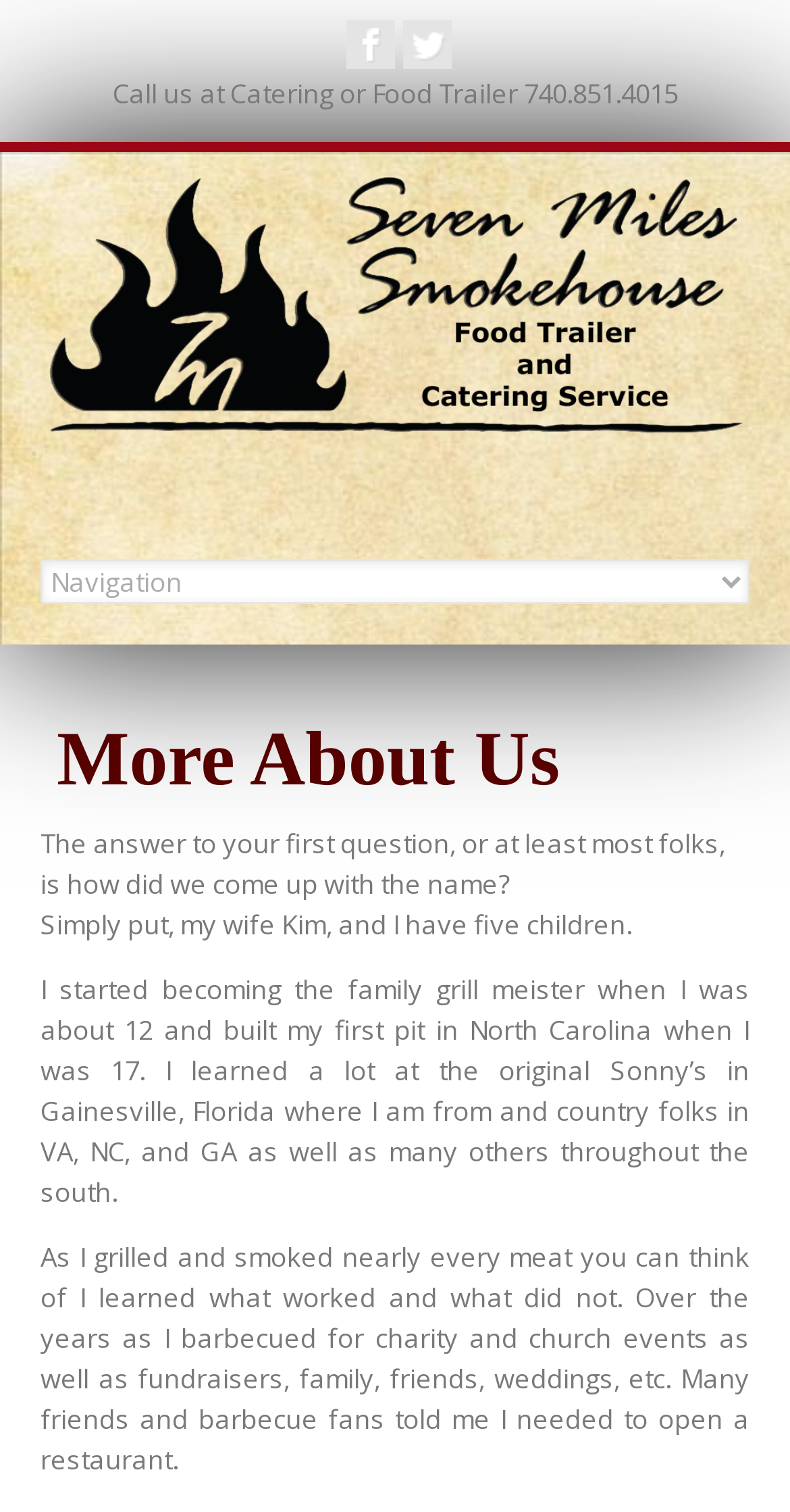What is the name of the wife of the owner?
Use the screenshot to answer the question with a single word or phrase.

Kim